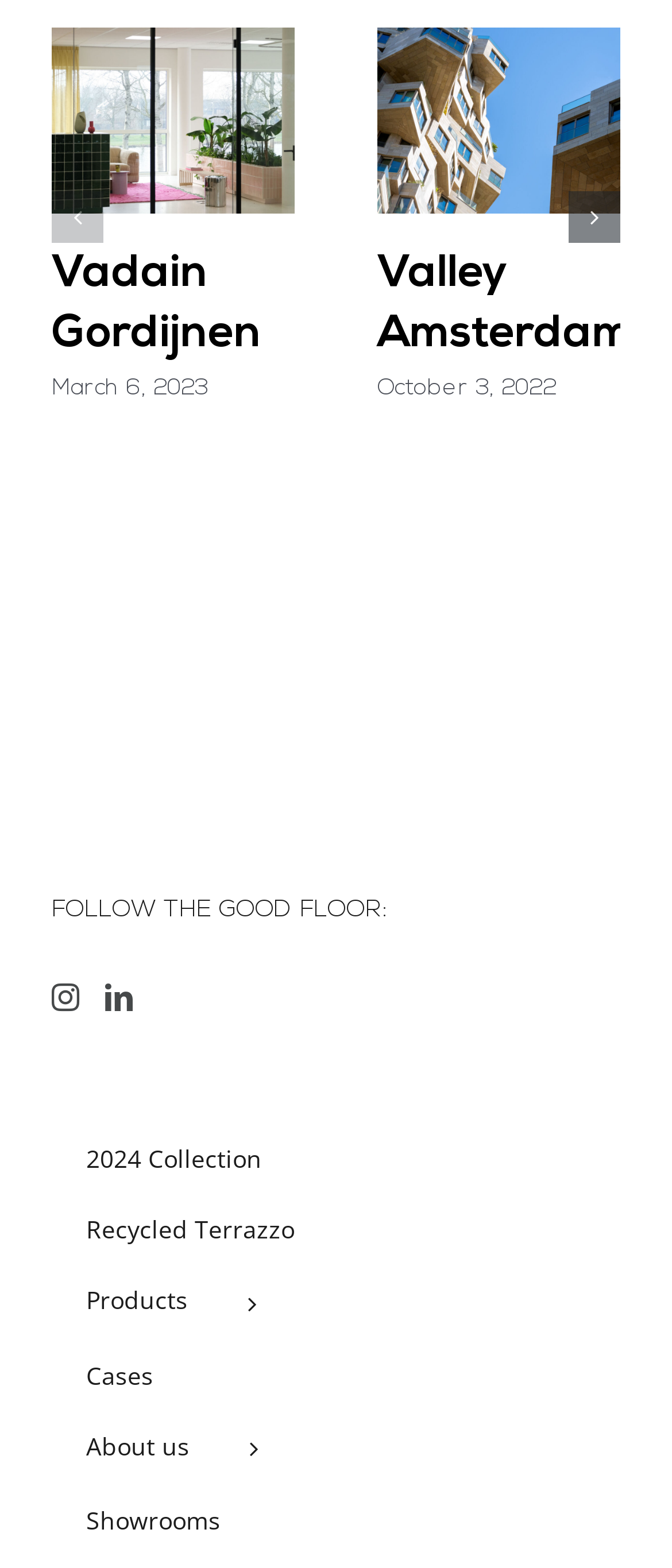Find the bounding box coordinates of the clickable element required to execute the following instruction: "Go to the next slide". Provide the coordinates as four float numbers between 0 and 1, i.e., [left, top, right, bottom].

[0.846, 0.122, 0.923, 0.155]